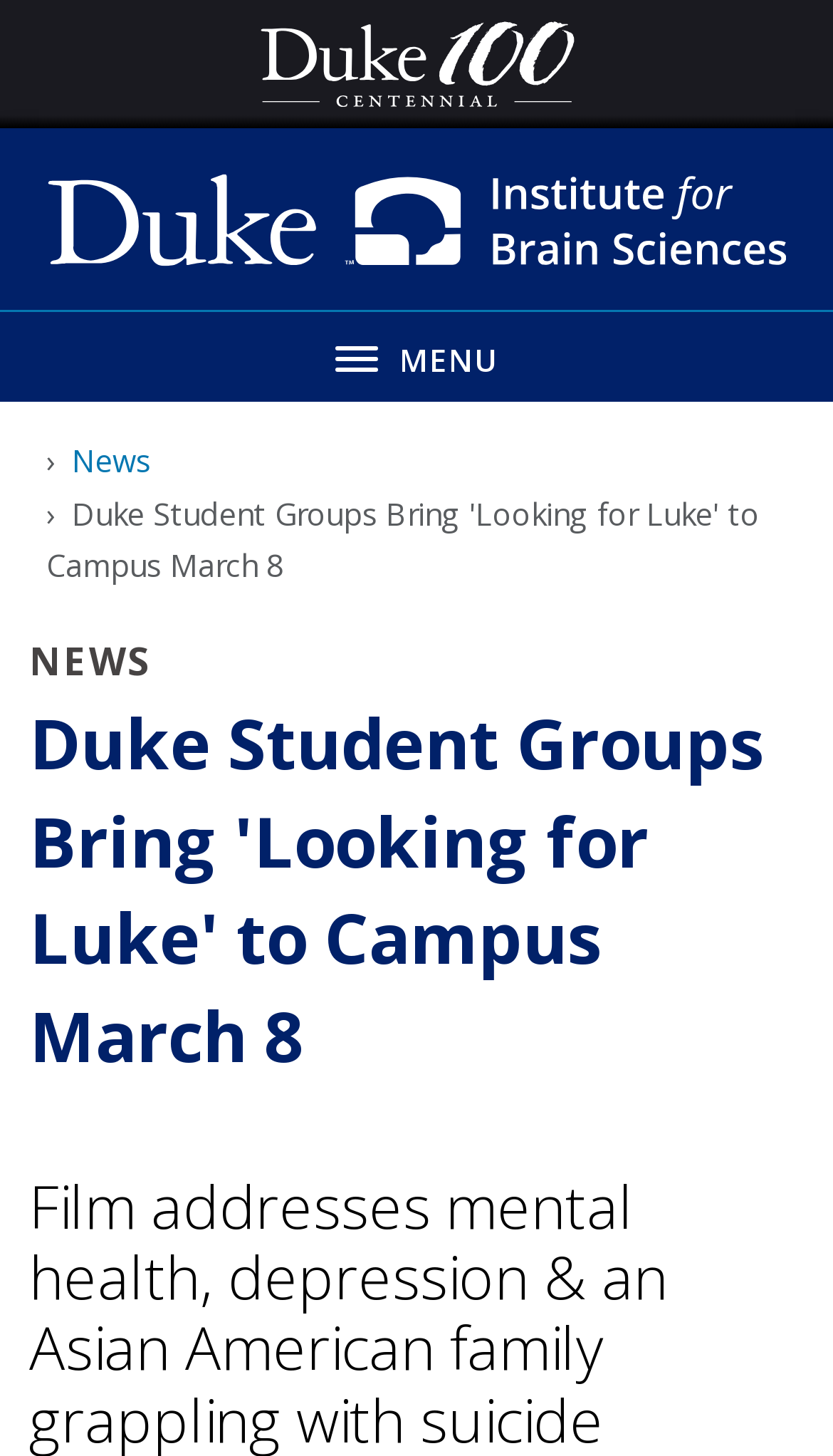Provide a thorough summary of the webpage.

The webpage is about an event organized by Duke student groups, featuring a film screening of "Looking for Luke" on March 8. At the top left corner, there is a Duke 100 Centennial logo, and next to it, a link to the Duke Institute for Brain Sciences. Below these elements, there is a button to toggle the navigation menu, which is currently not expanded. The menu button is labeled "MENU".

To the right of the menu button, there is a breadcrumb navigation section, which includes a link to the "News" section. Above the breadcrumb navigation, there is a "NEWS" header. The main content of the webpage is divided into two sections. The first section has a heading that reads "Duke Student Groups Bring 'Looking for Luke' to Campus March 8", and the second section has a heading that summarizes the film's theme, addressing mental health, depression, and an Asian American family grappling with suicide.